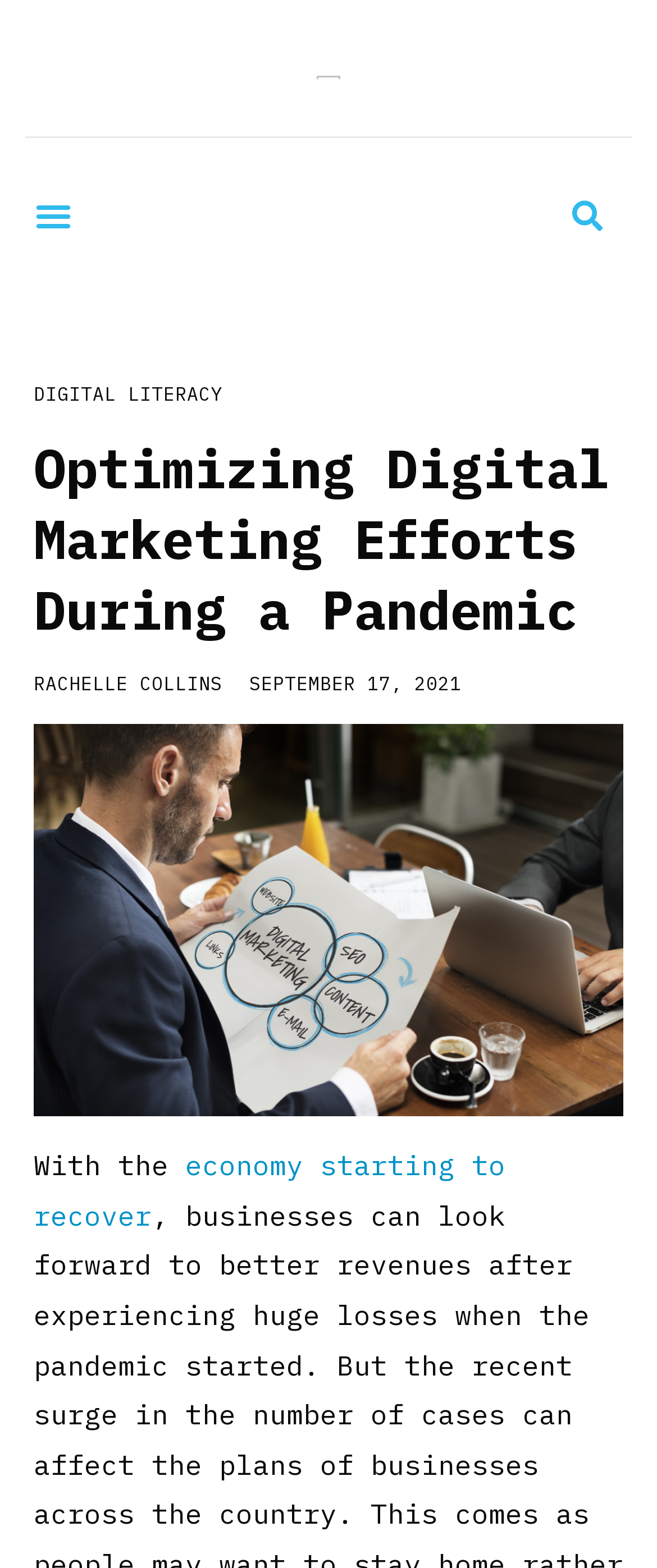Who is the author of the article?
From the image, respond with a single word or phrase.

RACHELLE COLLINS